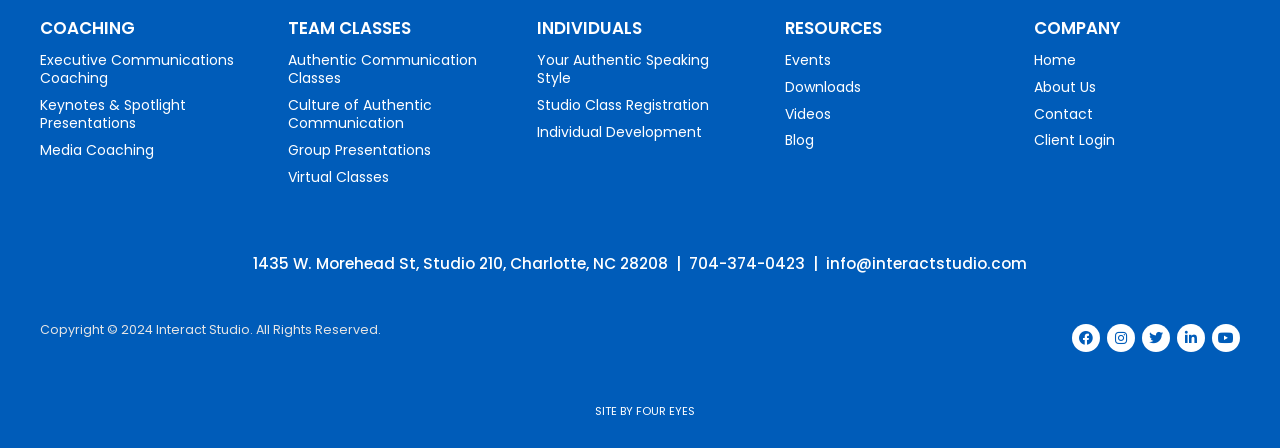Provide the bounding box coordinates of the section that needs to be clicked to accomplish the following instruction: "Contact the company."

[0.808, 0.224, 0.969, 0.284]